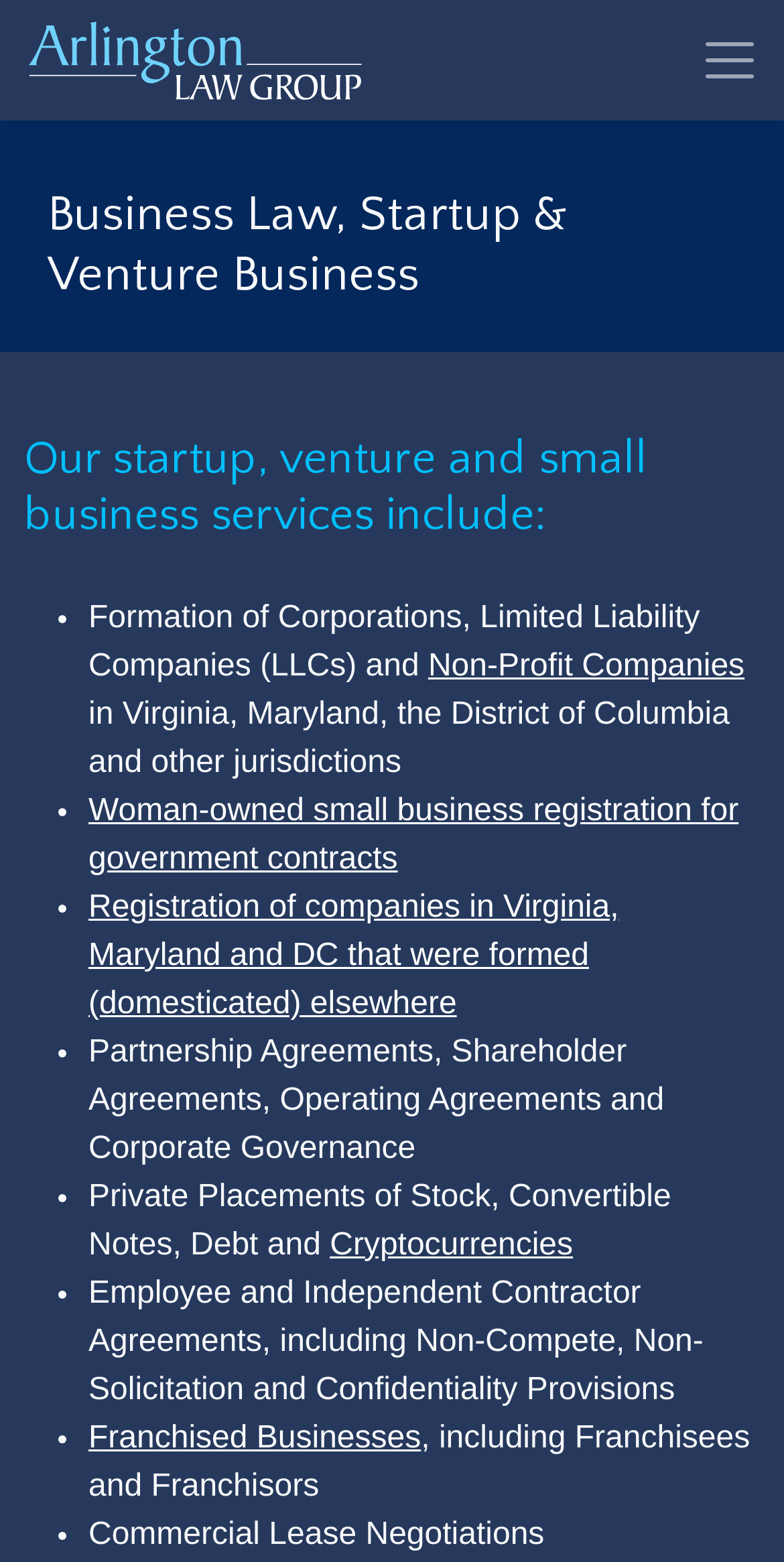Please provide a brief answer to the question using only one word or phrase: 
What is one type of business registration service offered by this firm?

Woman-owned small business registration